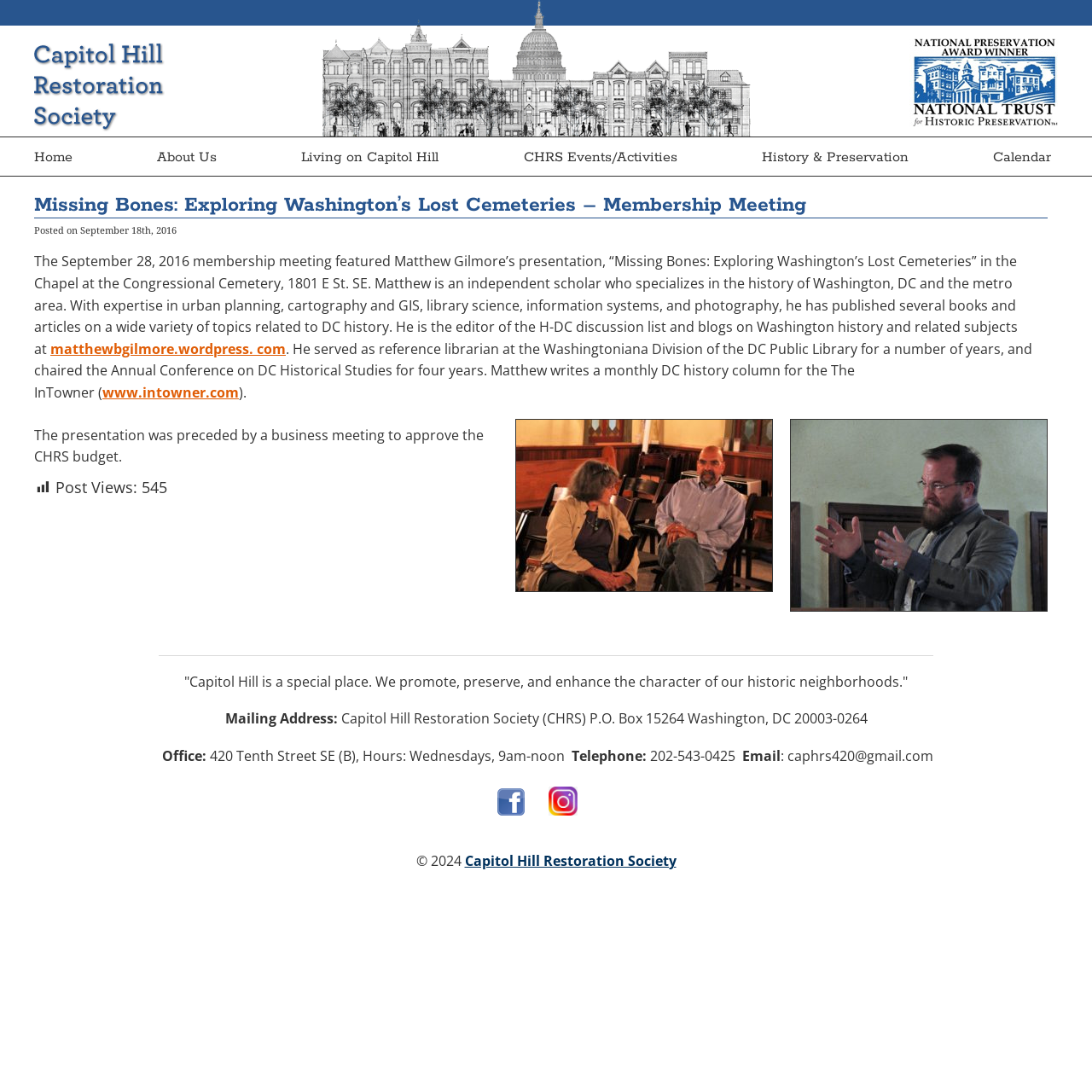Using the details from the image, please elaborate on the following question: What is the address of the organization?

I found the answer by looking at the static text element, which contains the mailing address of the organization. The address is 'P.O. Box 15264 Washington, DC 20003-0264'.